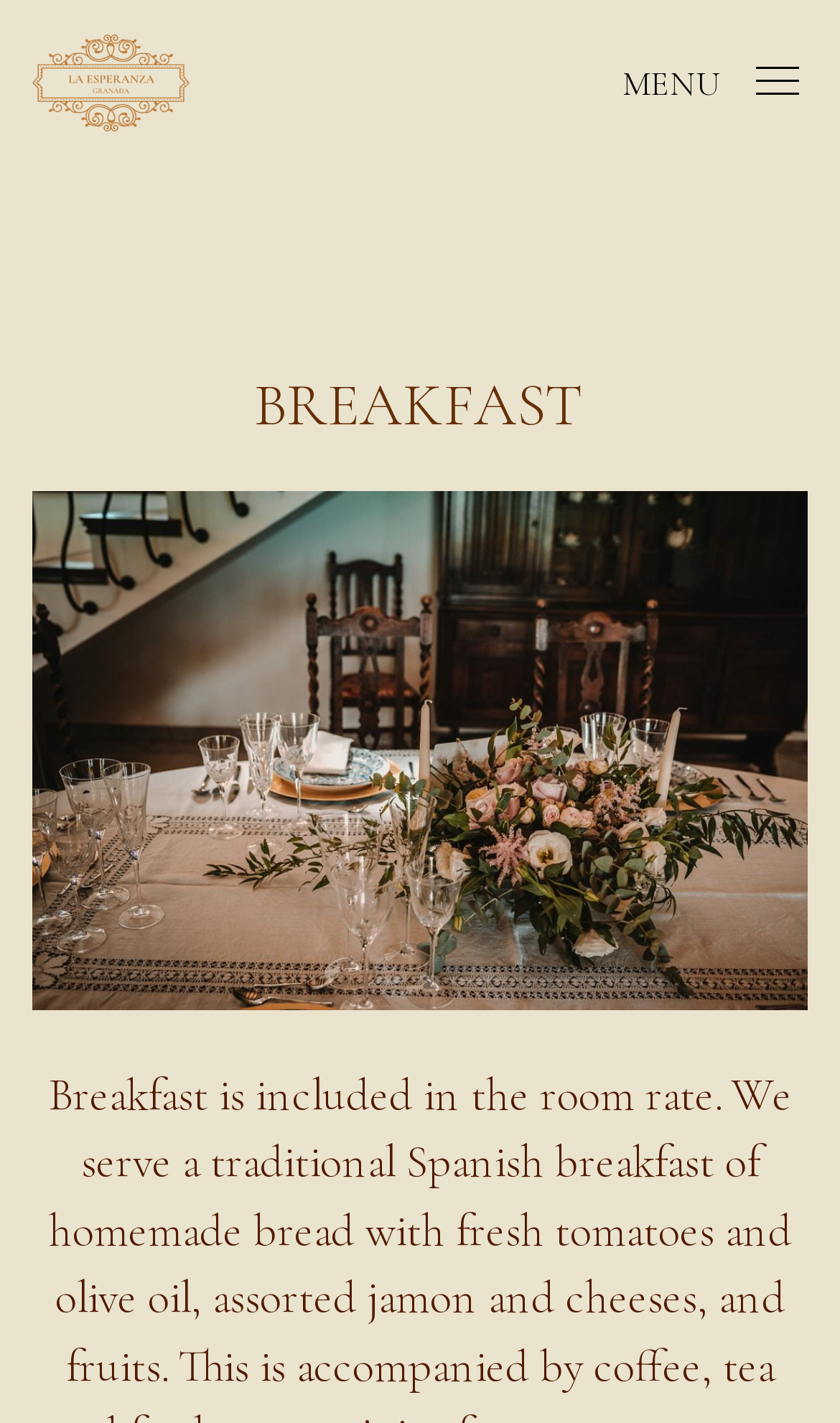Identify the bounding box of the HTML element described here: "alt="hotel-xenia"". Provide the coordinates as four float numbers between 0 and 1: [left, top, right, bottom].

[0.038, 0.024, 0.57, 0.093]